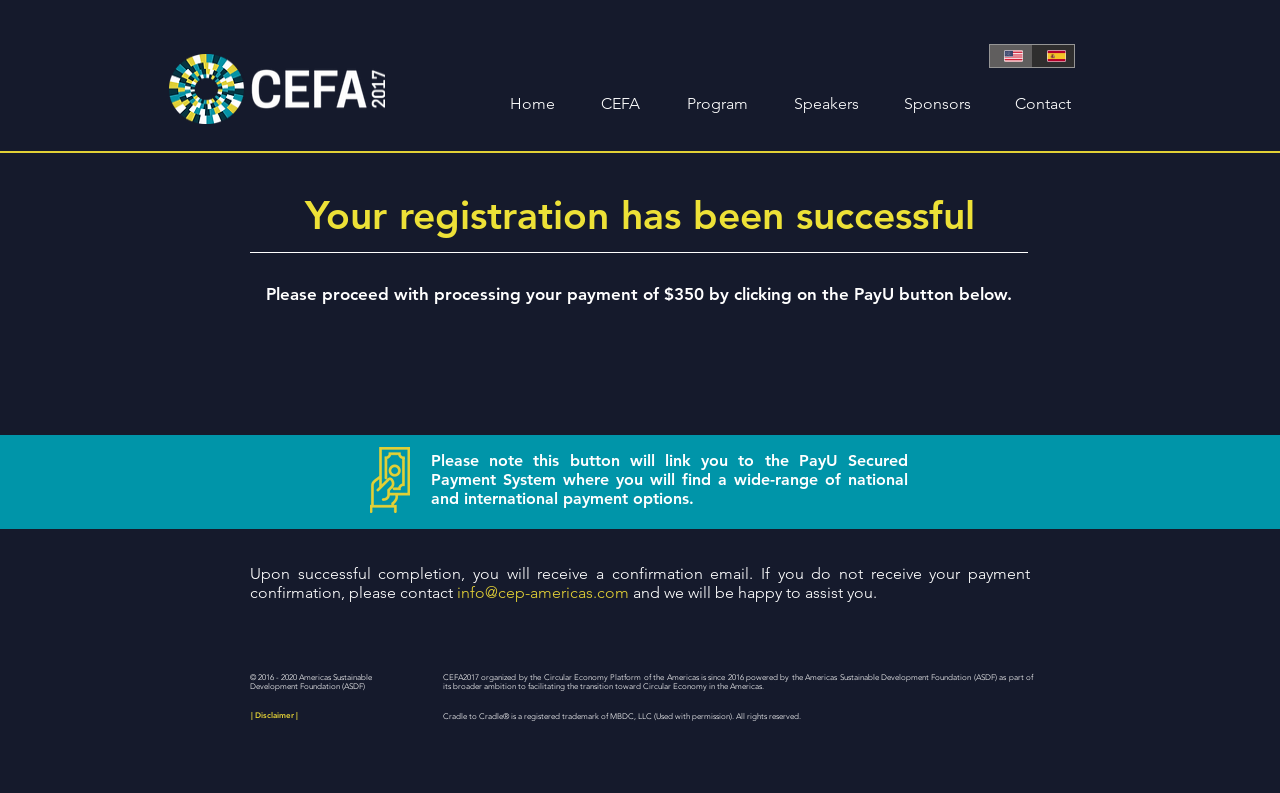Write a detailed summary of the webpage.

The webpage is about the Circular Economy Forum Americas 2017, held in Medellín, Colombia. At the top left, there is a link, and to the right of it, a language selector is present, with English selected by default, and an option to switch to Spanish. 

Below the language selector, there is a navigation menu with links to Home, CEFA, Program, Speakers, Sponsors, and Contact. 

The main content of the page is divided into sections. The first section has a heading announcing that the user's registration has been successful. Below this heading, there is a paragraph of text instructing the user to proceed with processing their payment of $350 by clicking on the PayU button. 

The PayU button is embedded in an iframe, and below it, there is a paragraph of text explaining that the button will link to the PayU Secured Payment System, where users can find various national and international payment options. 

Further down, there is another paragraph of text informing users that they will receive a confirmation email upon successful completion of the payment, and if they do not receive the confirmation, they should contact the provided email address. 

At the bottom of the page, there is a footer section with copyright information, a link to a disclaimer, and a paragraph of text describing the CEFA2017 event and its organizers. Additionally, there is a statement about the Cradle to Cradle trademark.